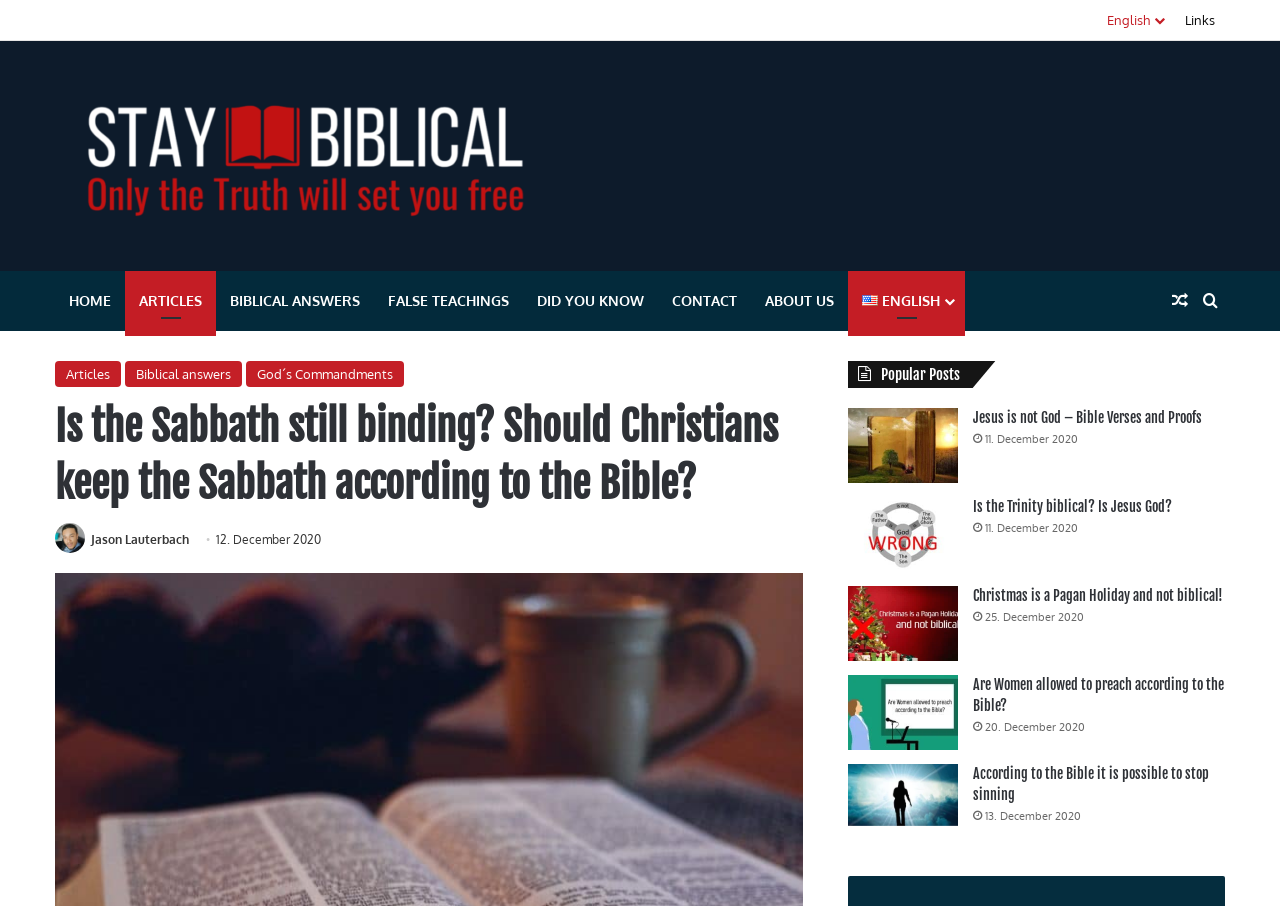Give a one-word or one-phrase response to the question: 
What is the date of the article 'Jesus is not God – Bible Verses and Proofs'?

11. December 2020